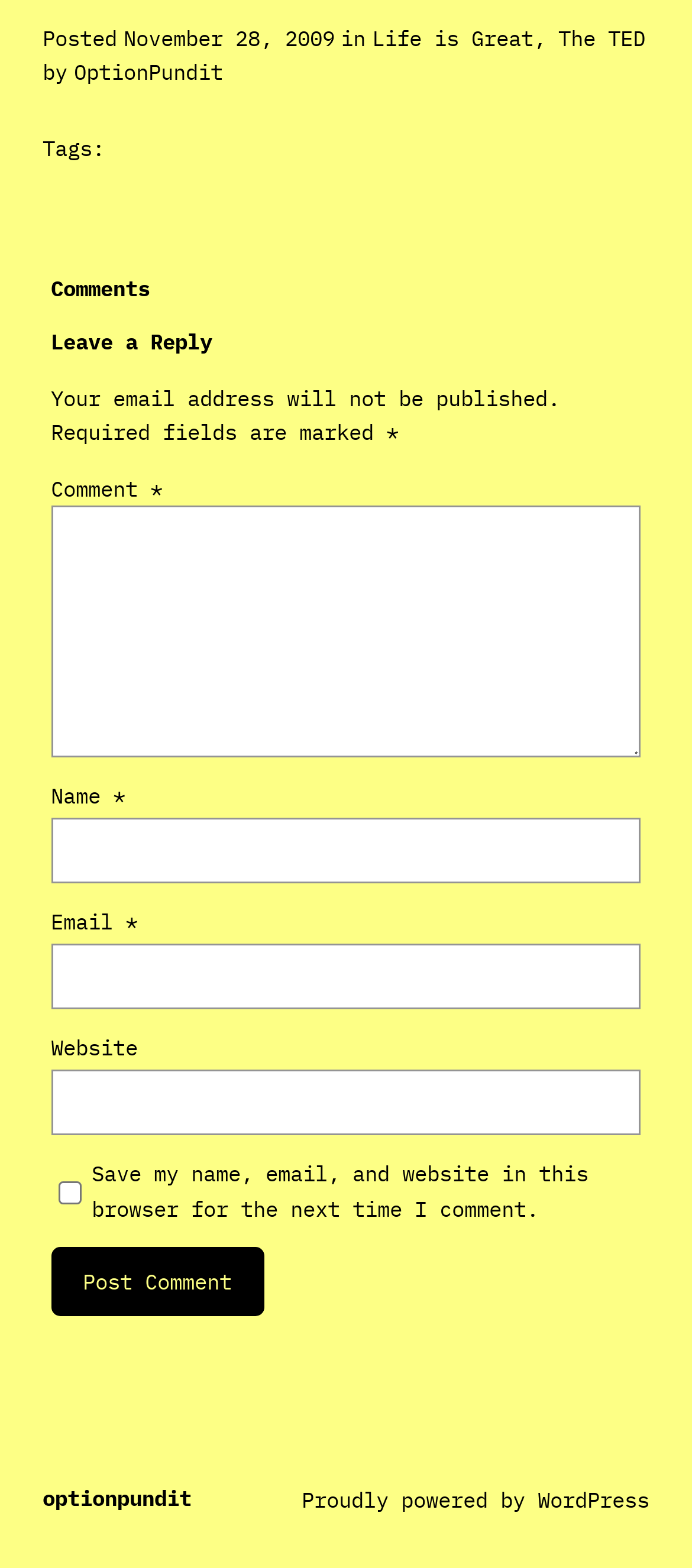What is the name of the website's author?
Look at the image and construct a detailed response to the question.

The name of the website's author can be found in the top section of the webpage, where it says 'by OptionPundit'.